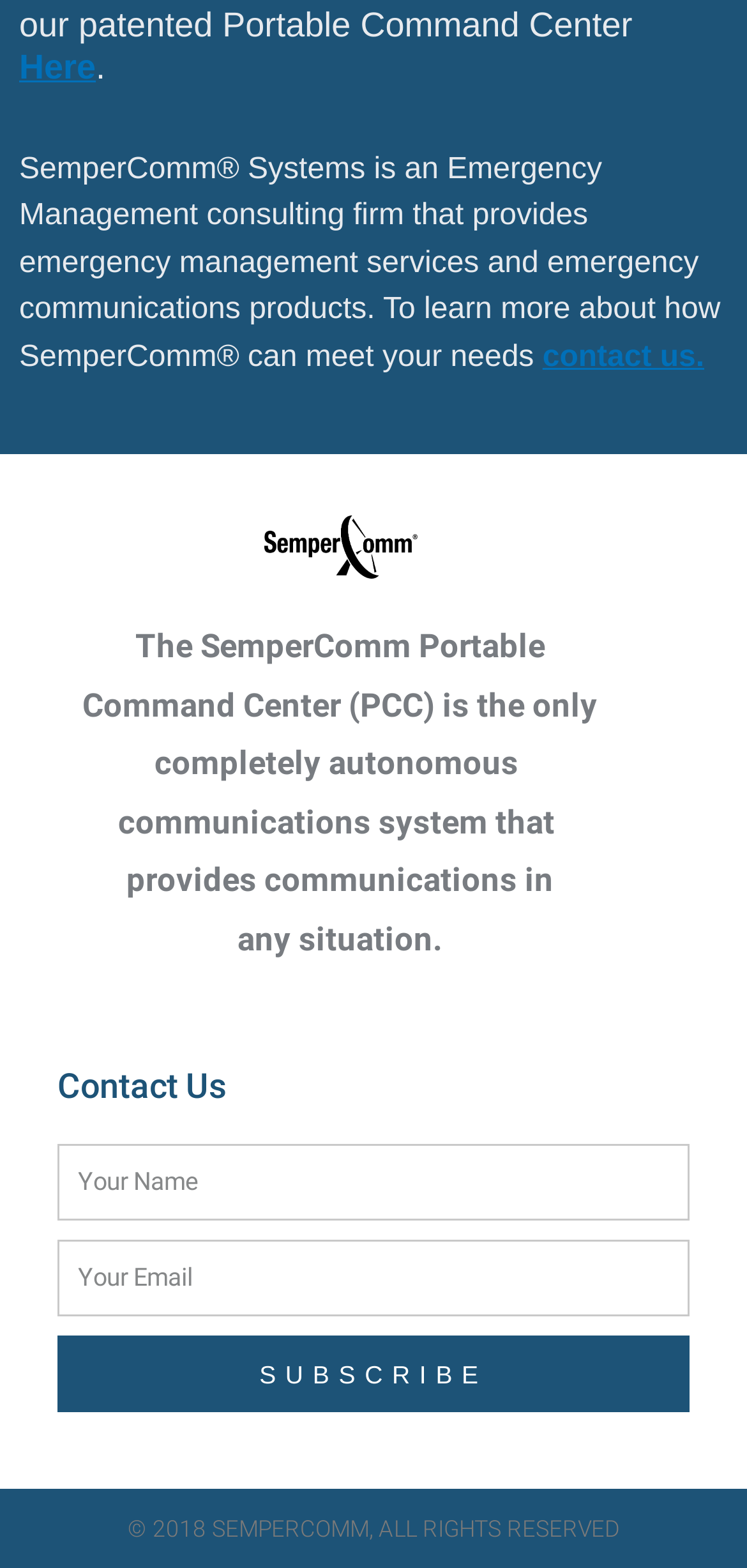What is the copyright year? Please answer the question using a single word or phrase based on the image.

2018